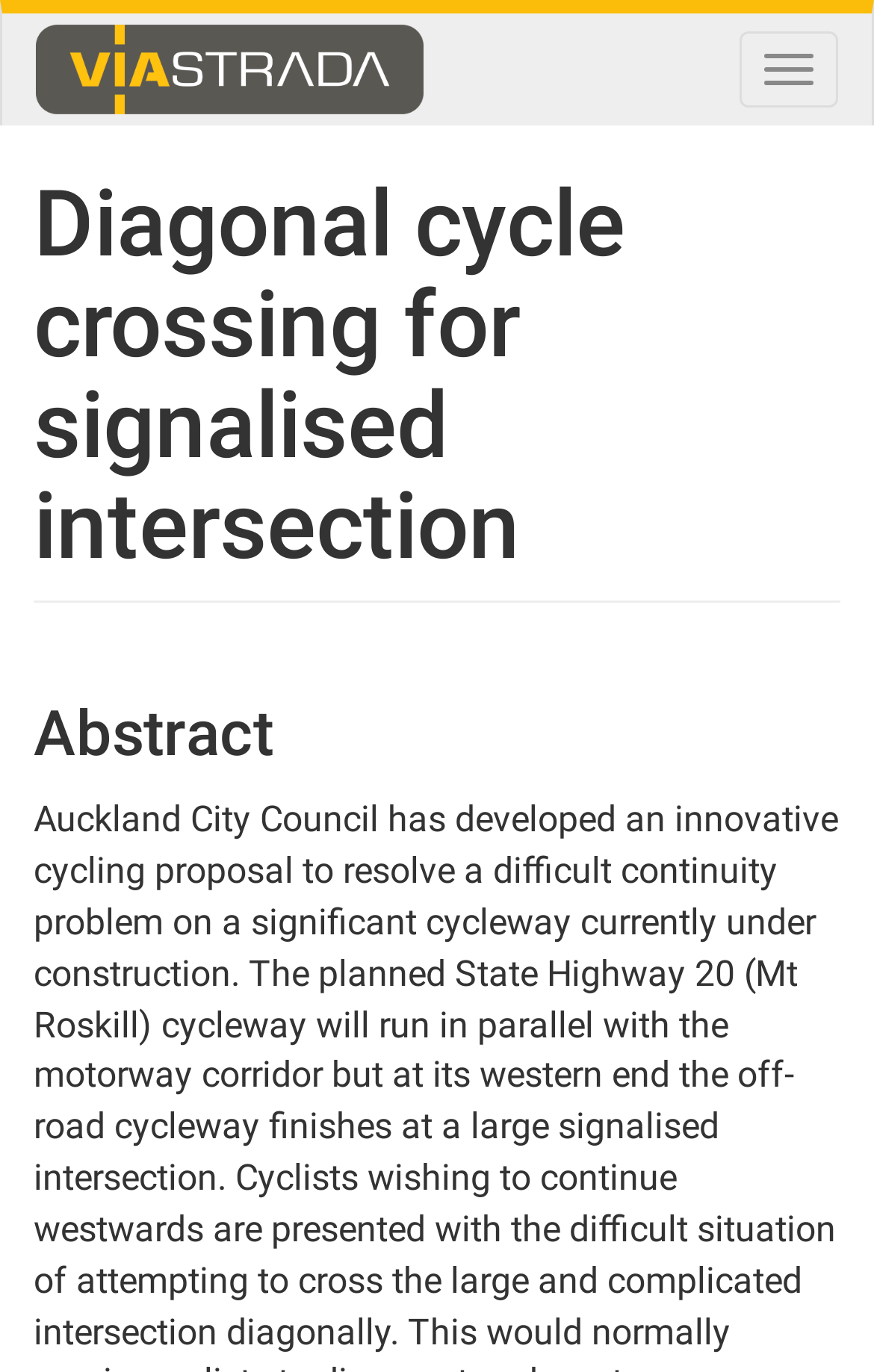Please identify the primary heading on the webpage and return its text.

Diagonal cycle crossing for signalised intersection